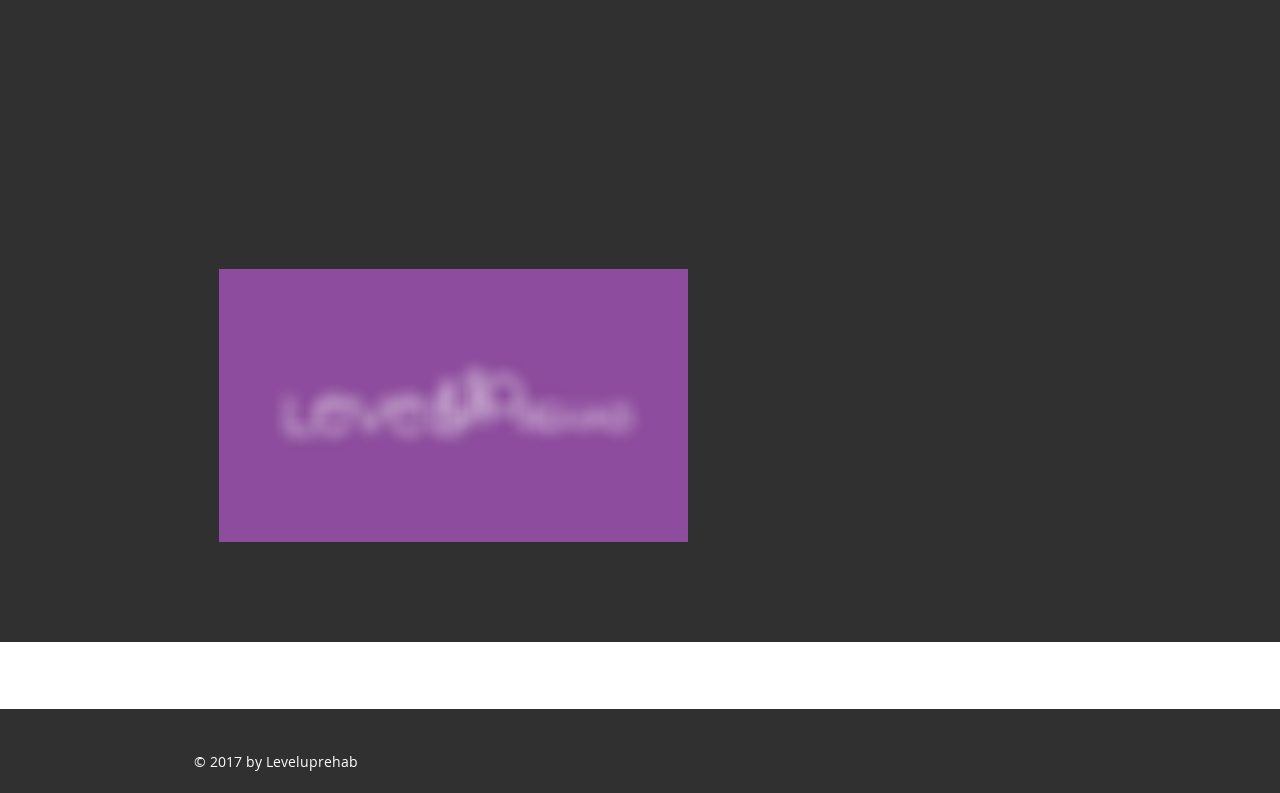Find the bounding box coordinates of the clickable region needed to perform the following instruction: "Contact Aline Thompson". The coordinates should be provided as four float numbers between 0 and 1, i.e., [left, top, right, bottom].

[0.155, 0.105, 0.824, 0.177]